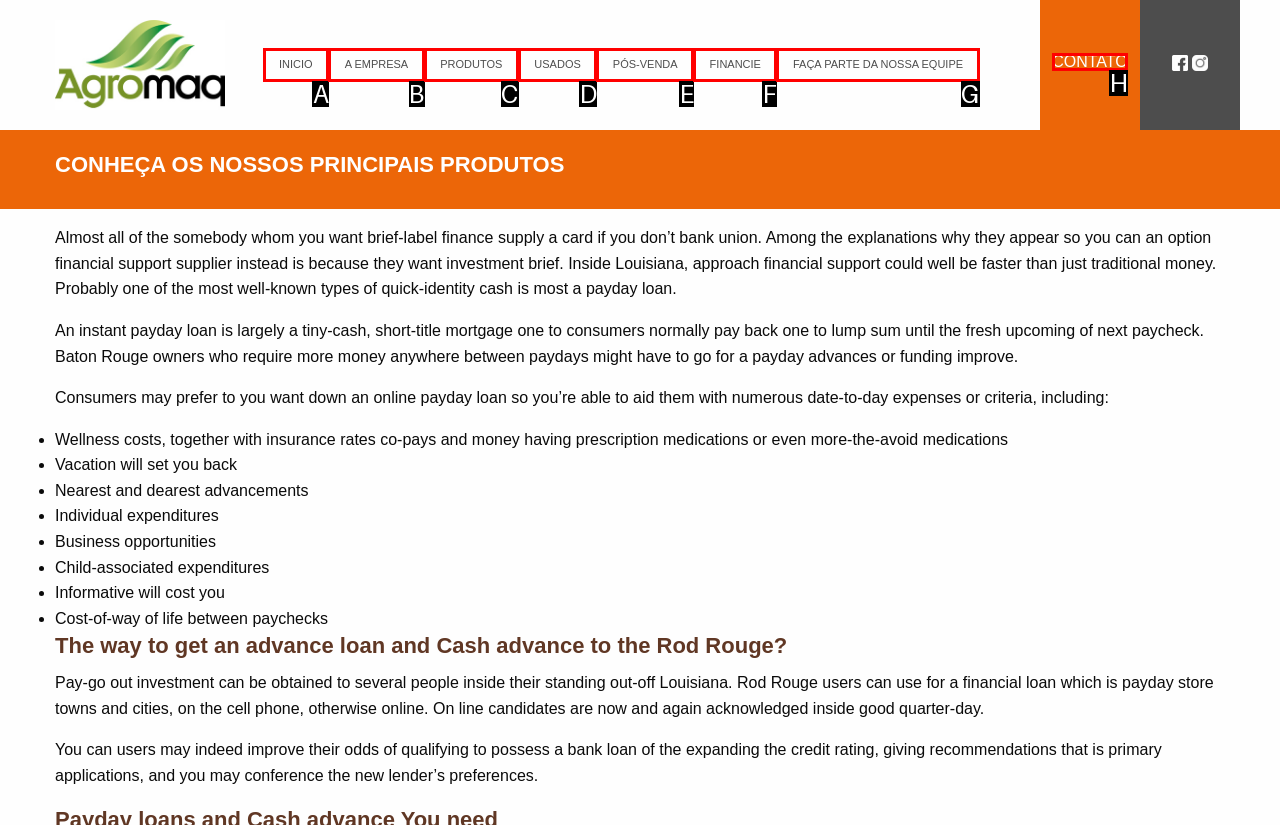Select the option that matches this description: PÓS-VENDA
Answer by giving the letter of the chosen option.

E